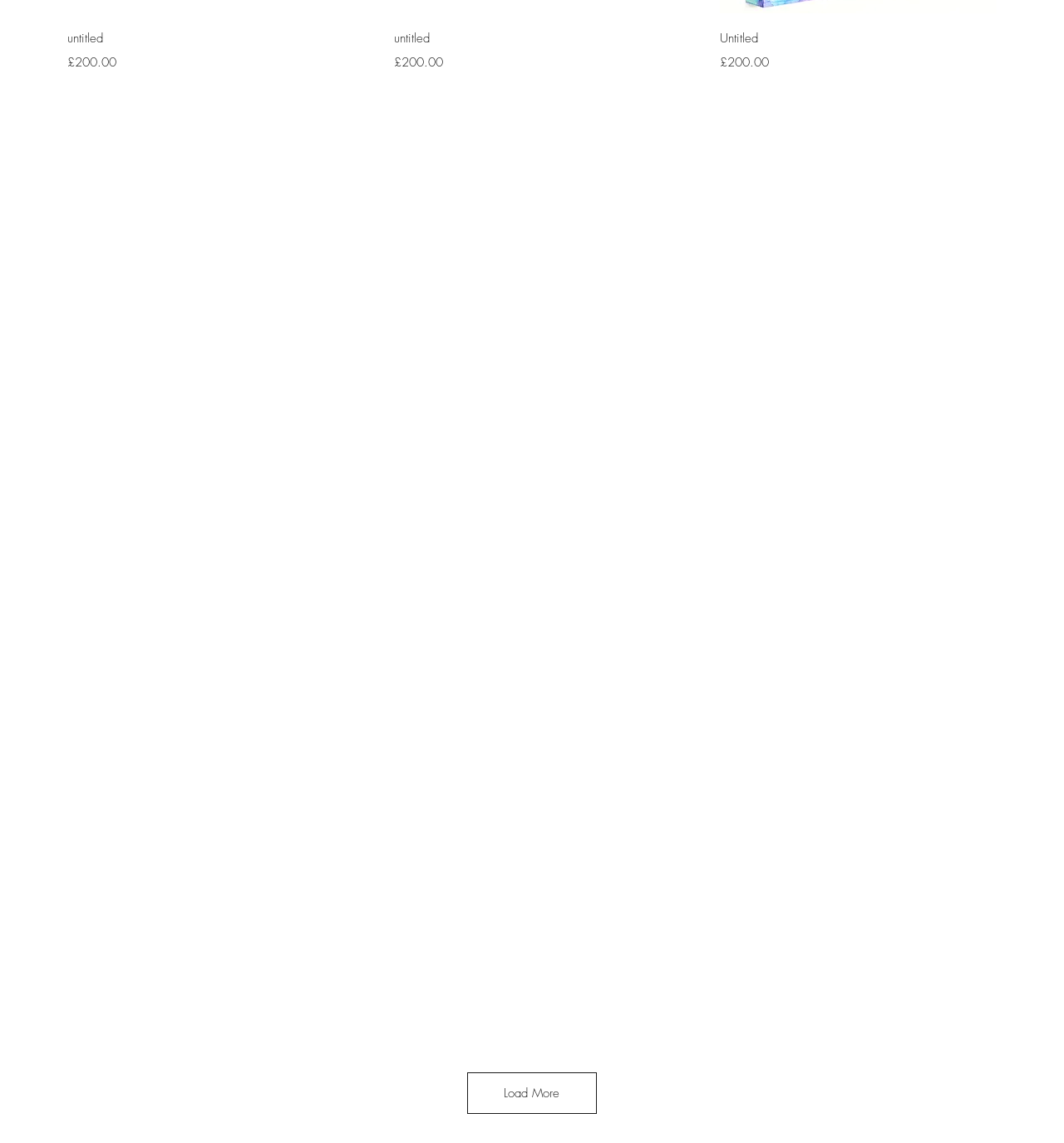Provide your answer in one word or a succinct phrase for the question: 
What is the name of the third art piece?

Abstract Art | Small Canvas